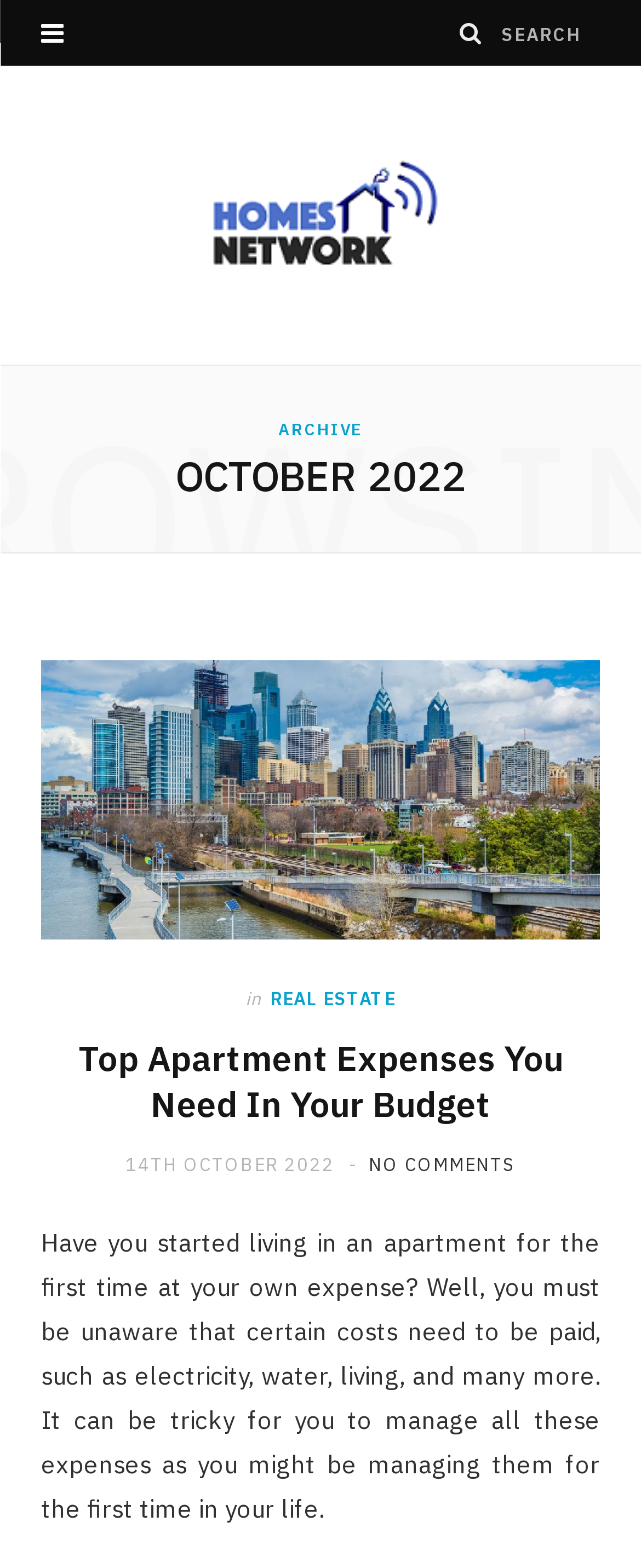How many comments are there on the article?
Refer to the image and provide a one-word or short phrase answer.

NO COMMENTS